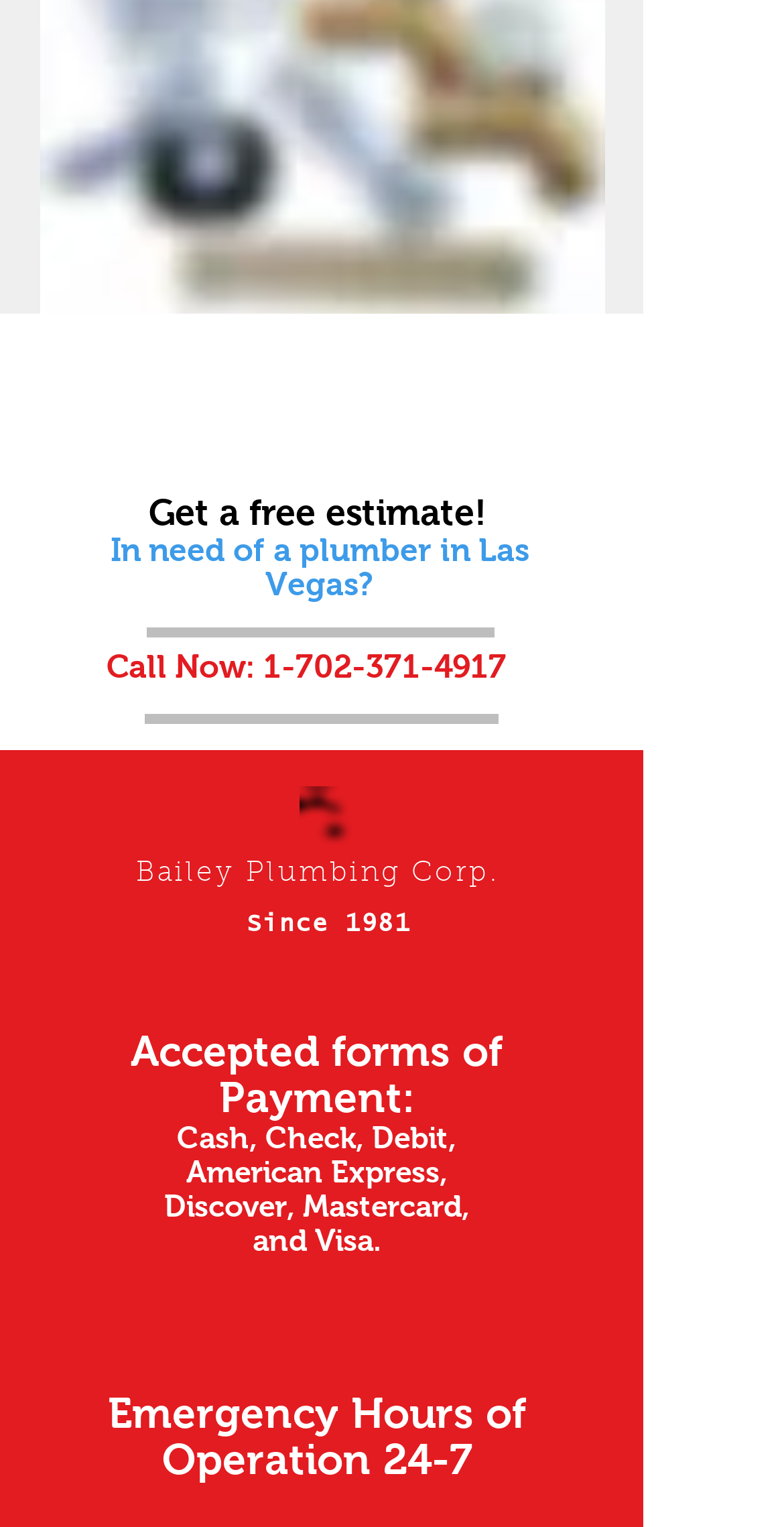Utilize the information from the image to answer the question in detail:
What forms of payment are accepted?

The accepted forms of payment are listed in a series of heading elements, including 'Cash, Check, Debit', 'American Express, Discover, Mastercard', and 'and Visa'.